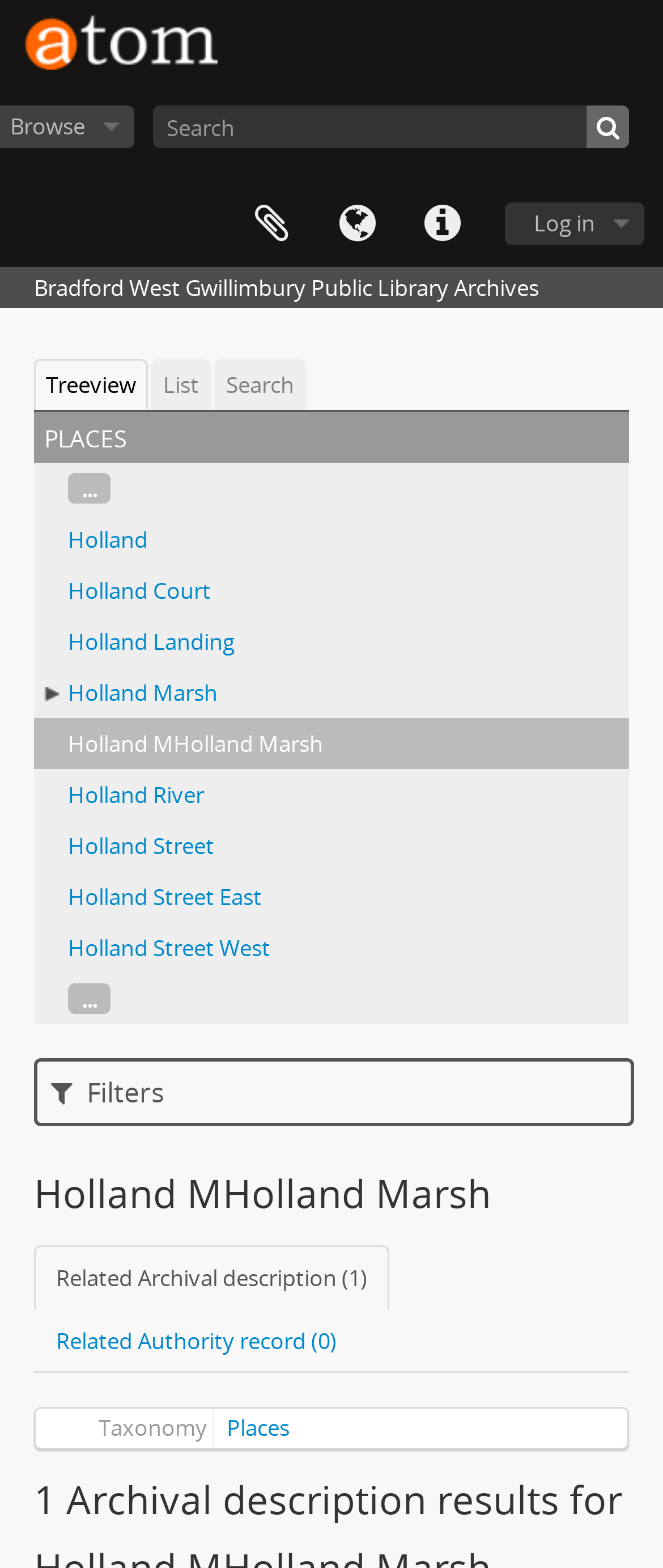Determine the bounding box coordinates of the region that needs to be clicked to achieve the task: "Browse places".

[0.342, 0.901, 0.437, 0.92]